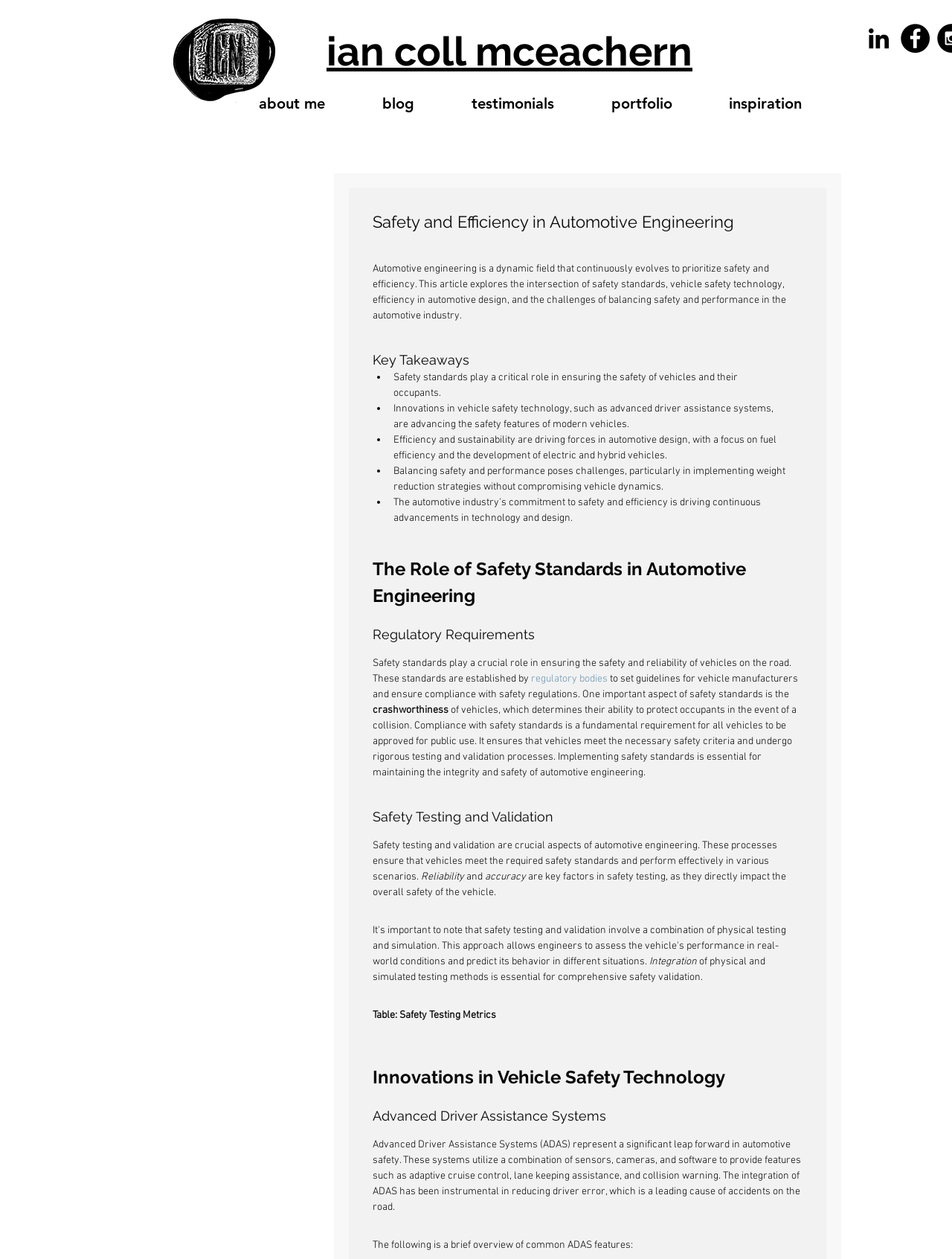Please give a succinct answer using a single word or phrase:
What is the purpose of safety testing and validation?

To ensure vehicles meet safety standards